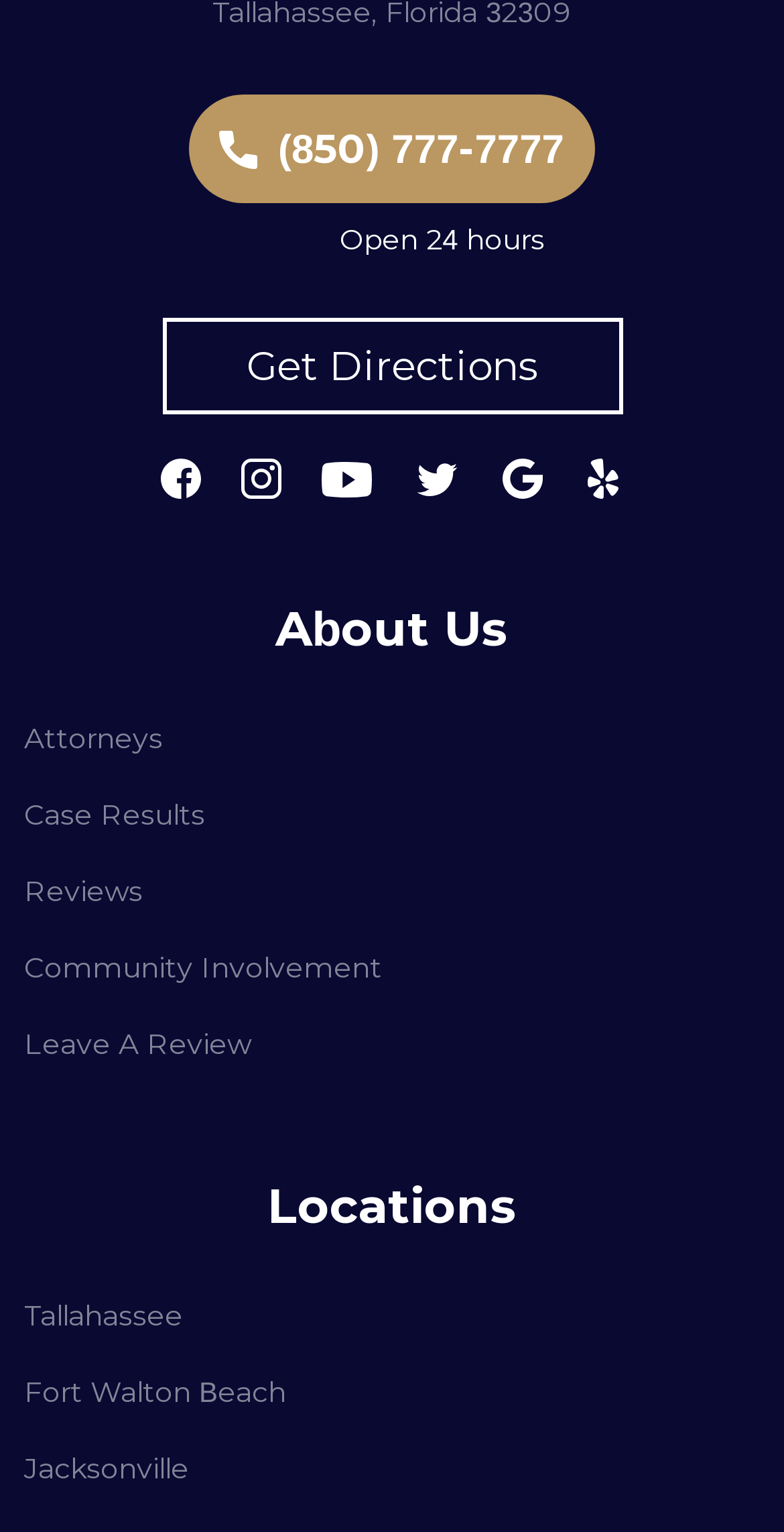What is the business hour?
Using the image as a reference, give an elaborate response to the question.

The business hour is mentioned in a StaticText element with a bounding box of [0.434, 0.145, 0.695, 0.168], which indicates that the business is open 24 hours.